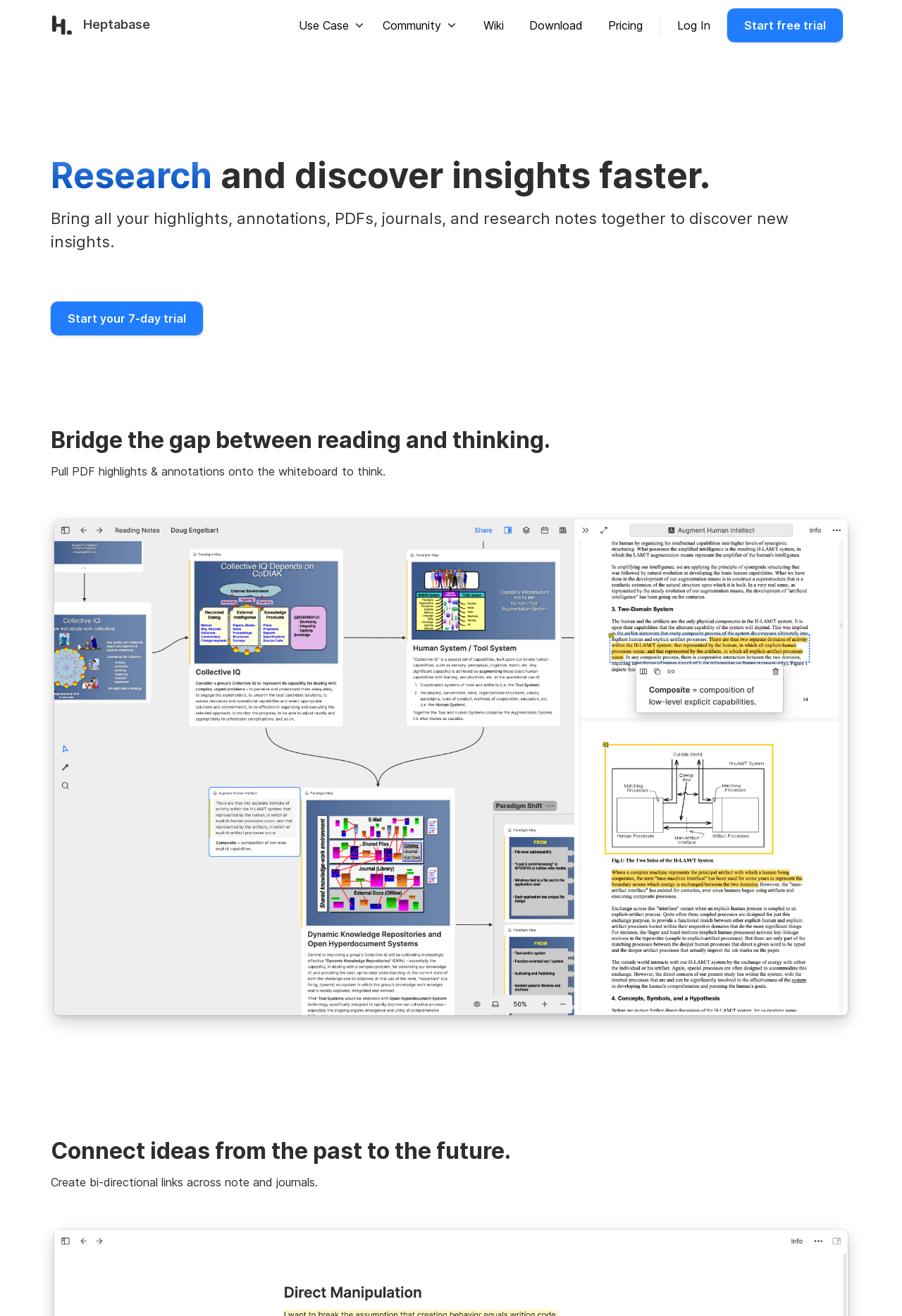Locate the UI element that matches the description Uncategorized in the webpage screenshot. Return the bounding box coordinates in the format (top-left x, top-left y, bottom-right x, bottom-right y), with values ranging from 0 to 1.

None